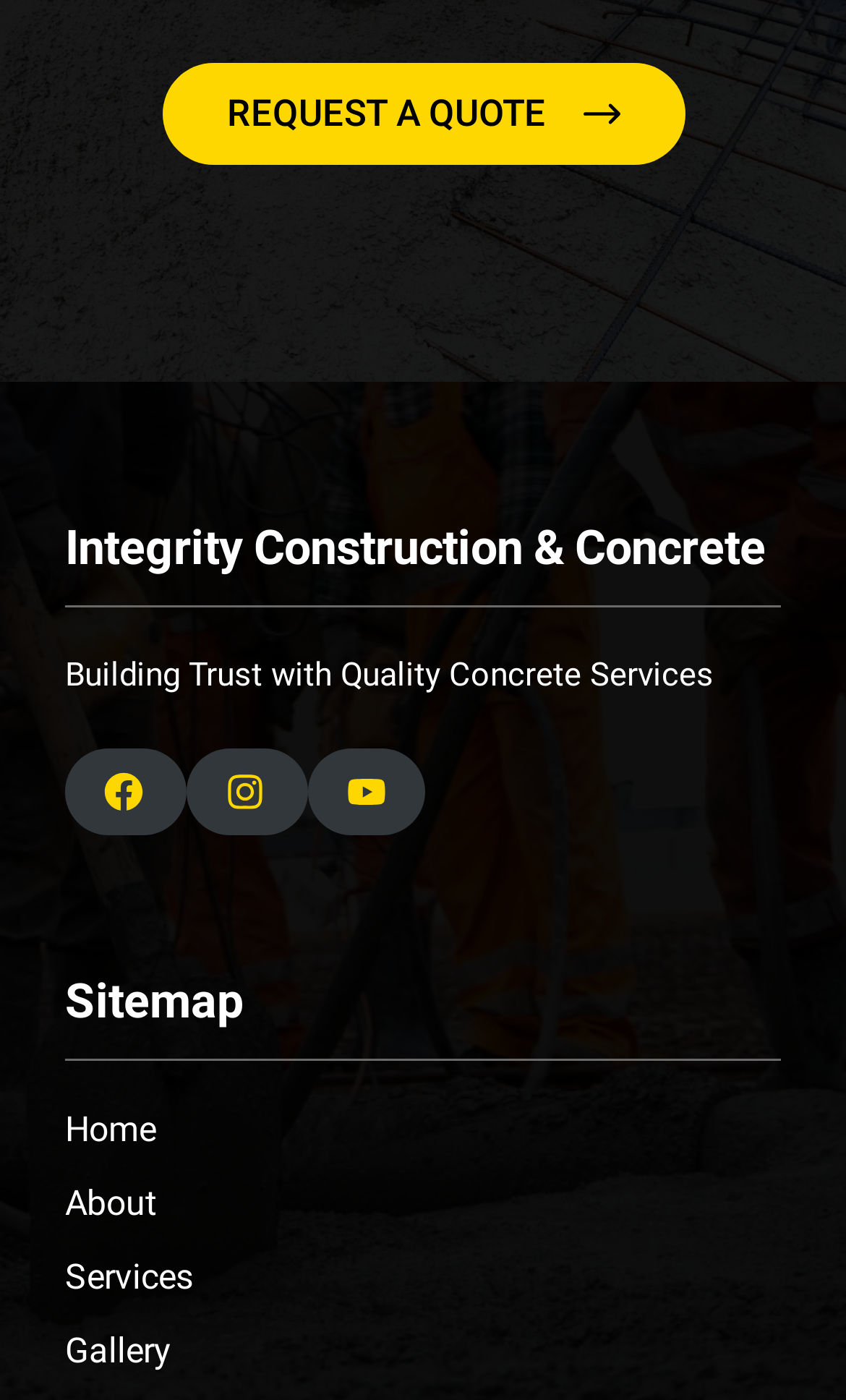Find the bounding box coordinates for the HTML element specified by: "Request a quote".

[0.191, 0.045, 0.809, 0.118]